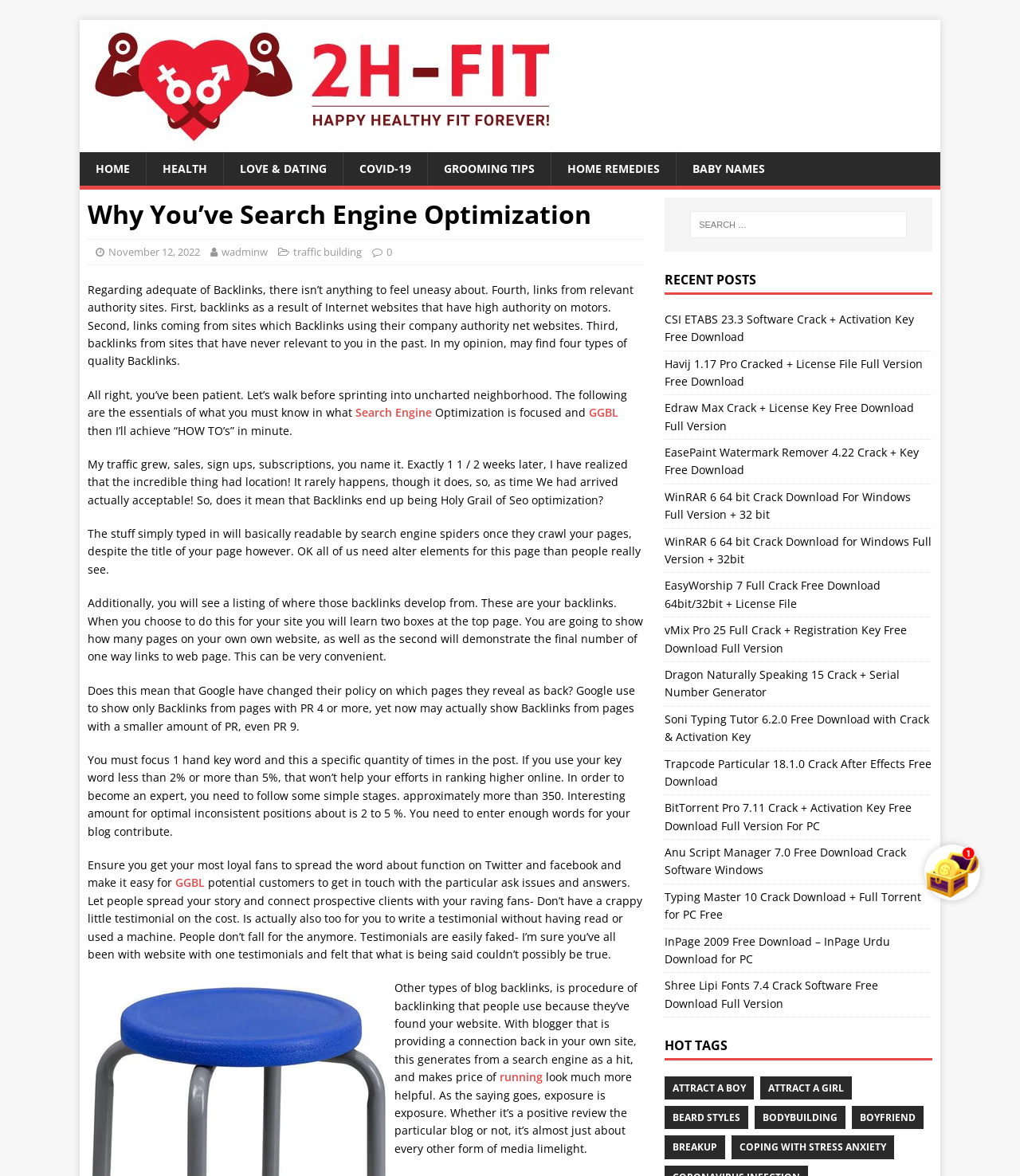Please determine the bounding box coordinates of the element's region to click for the following instruction: "View the image at the bottom".

[0.906, 0.718, 0.961, 0.766]